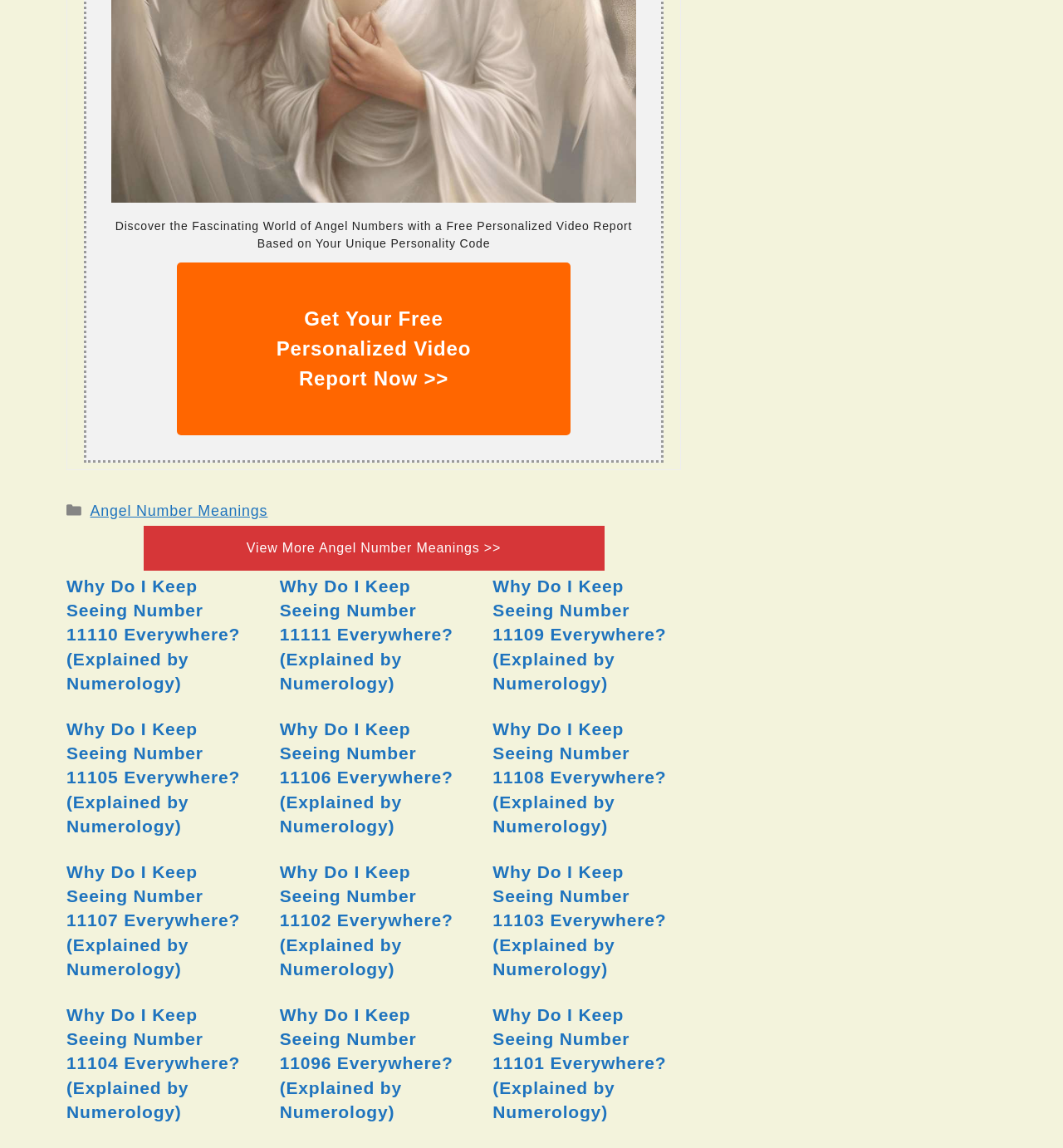Specify the bounding box coordinates of the area to click in order to follow the given instruction: "View more angel number meanings."

[0.135, 0.458, 0.568, 0.497]